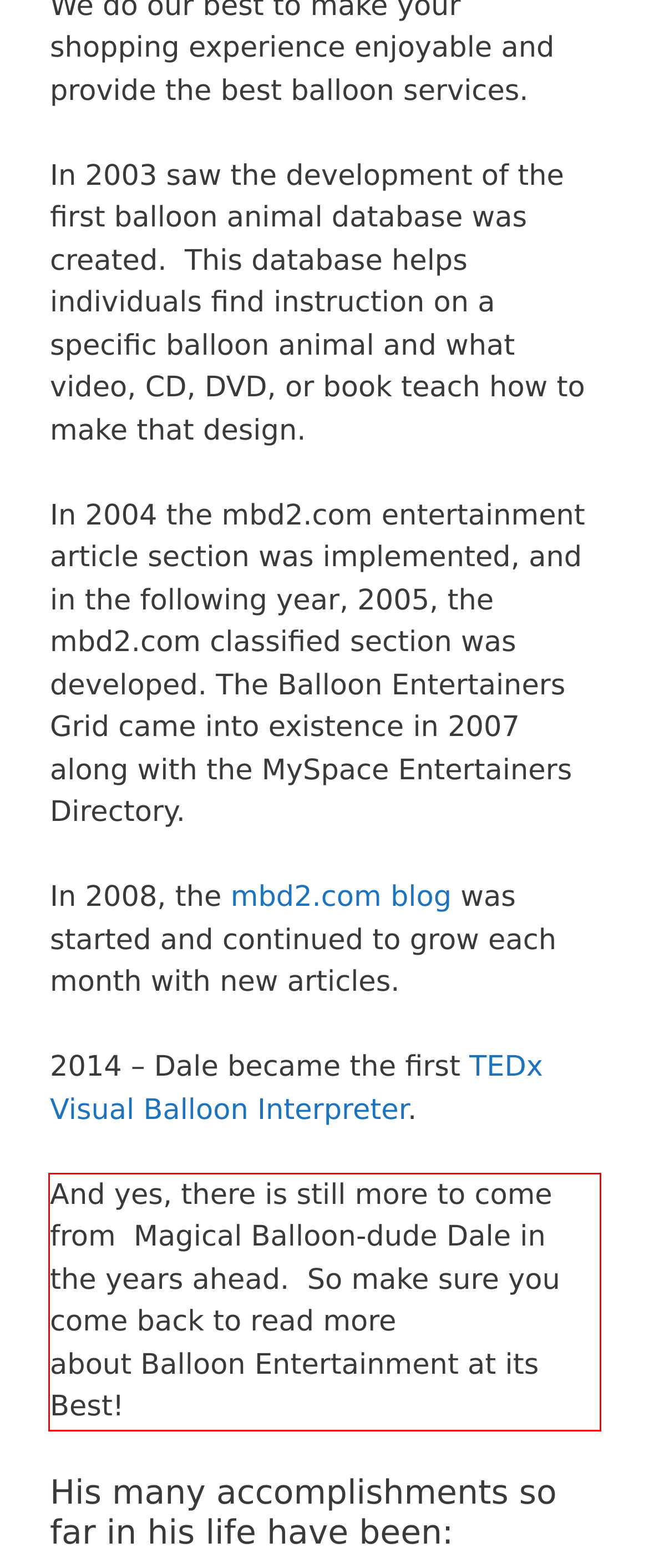Please identify and extract the text from the UI element that is surrounded by a red bounding box in the provided webpage screenshot.

And yes, there is still more to come from Magical Balloon-dude Dale in the years ahead. So make sure you come back to read more about Balloon Entertainment at its Best!